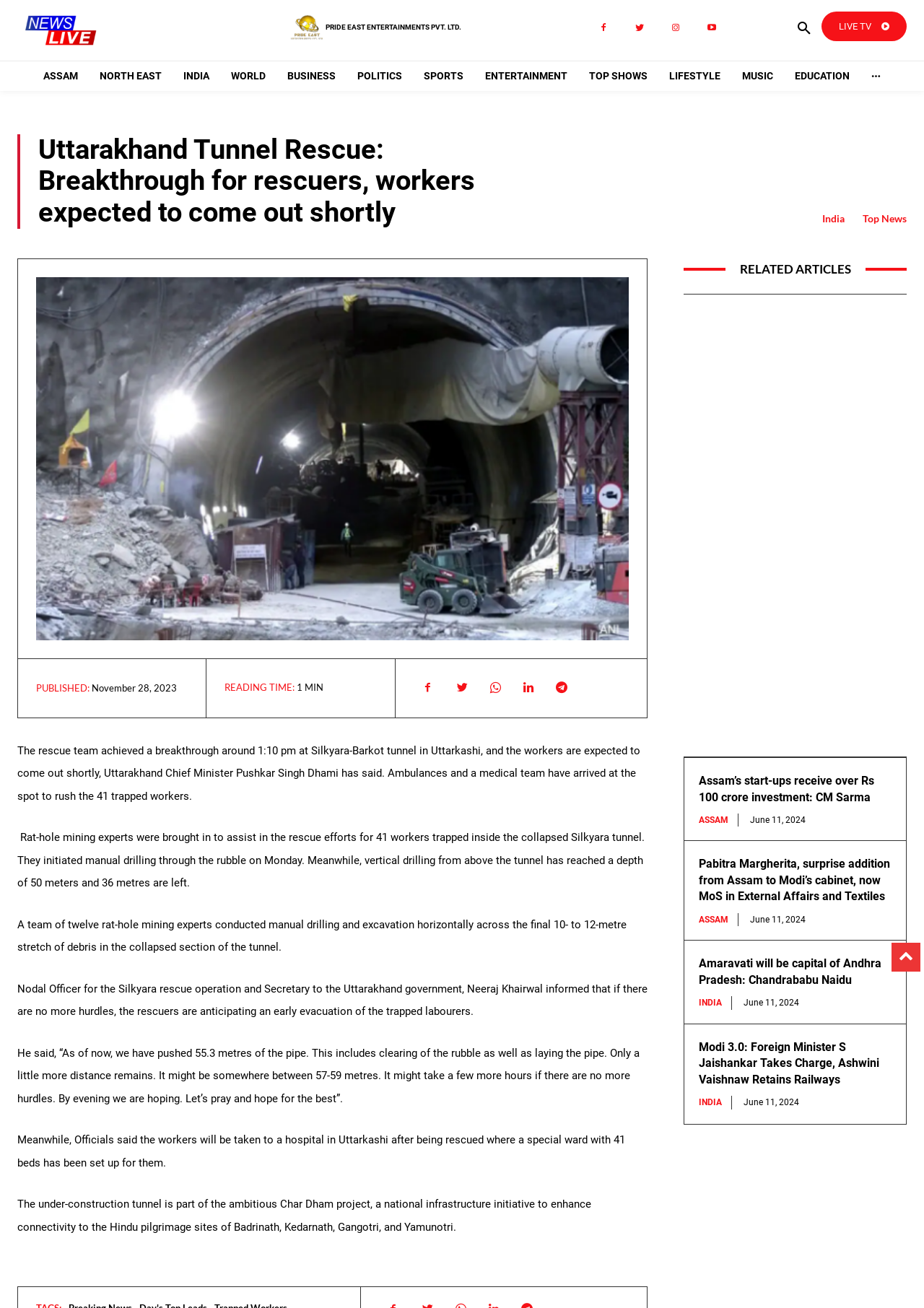Answer the question in a single word or phrase:
What is the role of Neeraj Khairwal in the rescue operation?

Nodal Officer